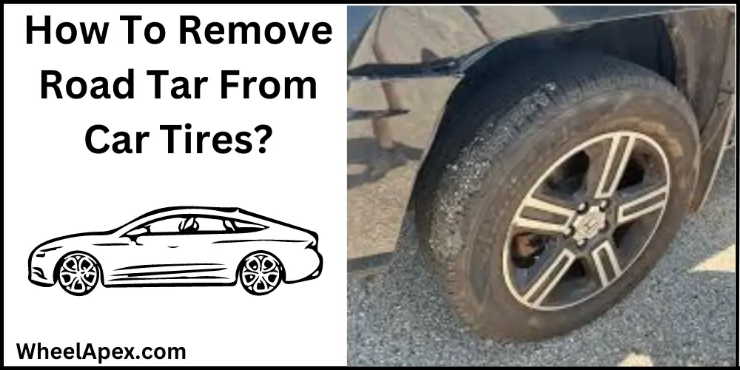What is shown on the right side of the image?
Please use the image to provide an in-depth answer to the question.

The right side of the image features a close-up of a car tire that shows noticeable road tar accumulation, highlighting the issue that the guide addresses.